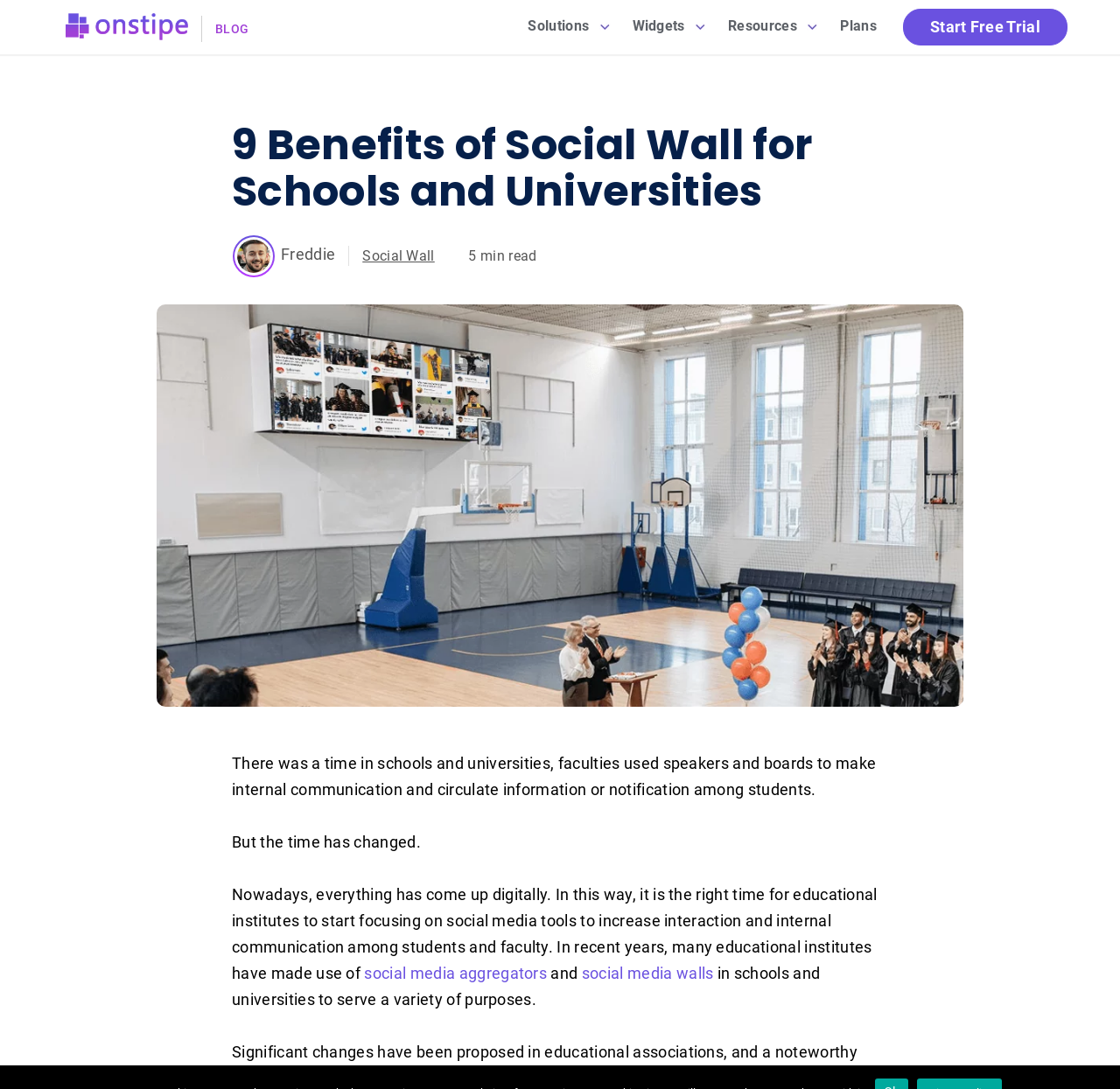Find the bounding box coordinates for the area that should be clicked to accomplish the instruction: "Click on the 'Onstipe' logo".

[0.059, 0.012, 0.168, 0.037]